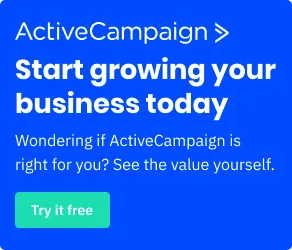What is the tone of the call to action?
Please elaborate on the answer to the question with detailed information.

The caption describes the call to action as 'compelling', which suggests that it is persuasive and motivational, with the intention of encouraging users to engage with the platform and start growing their business.